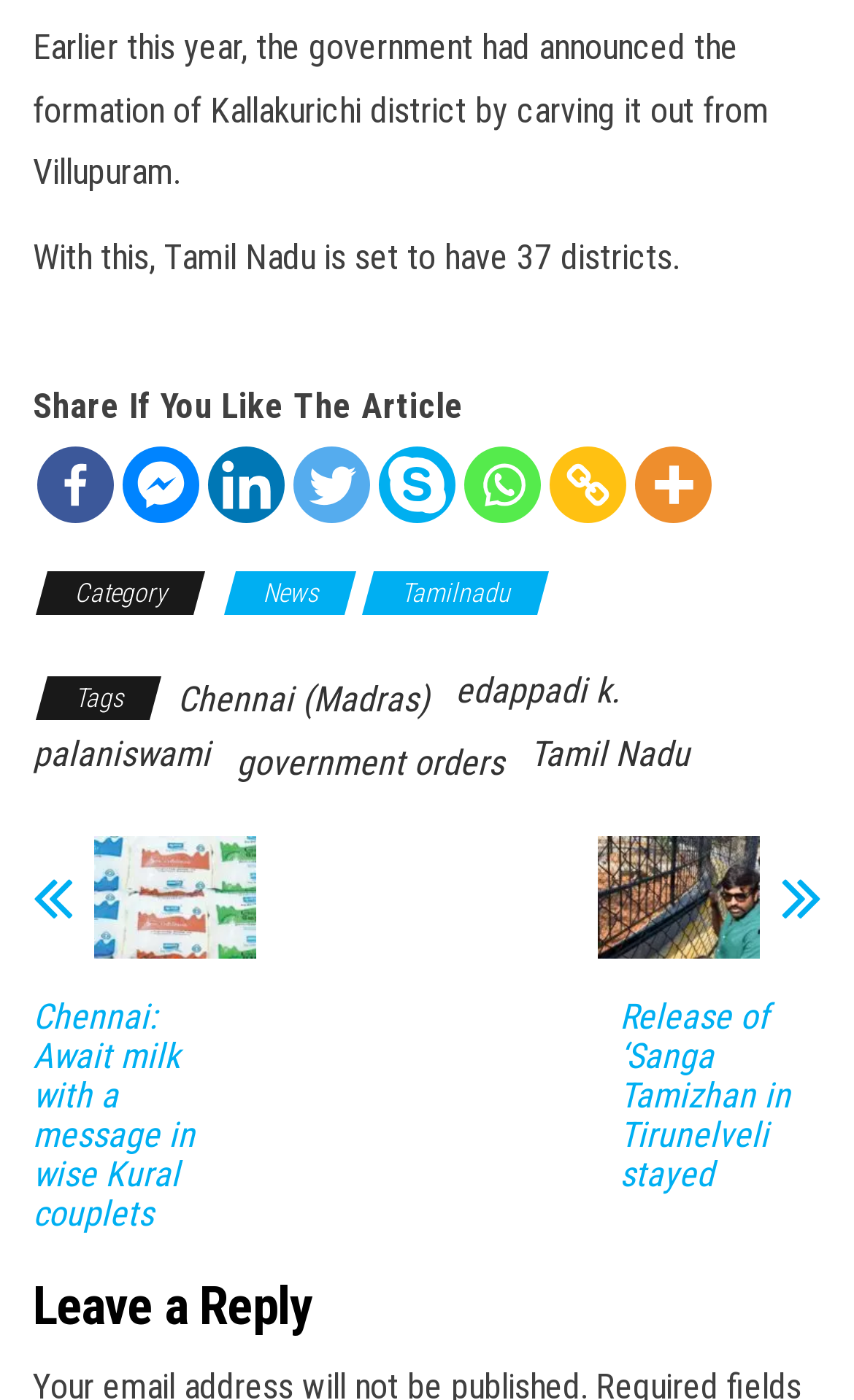Give a concise answer of one word or phrase to the question: 
Who is the chief minister mentioned in the article?

Edappadi K. Palaniswami